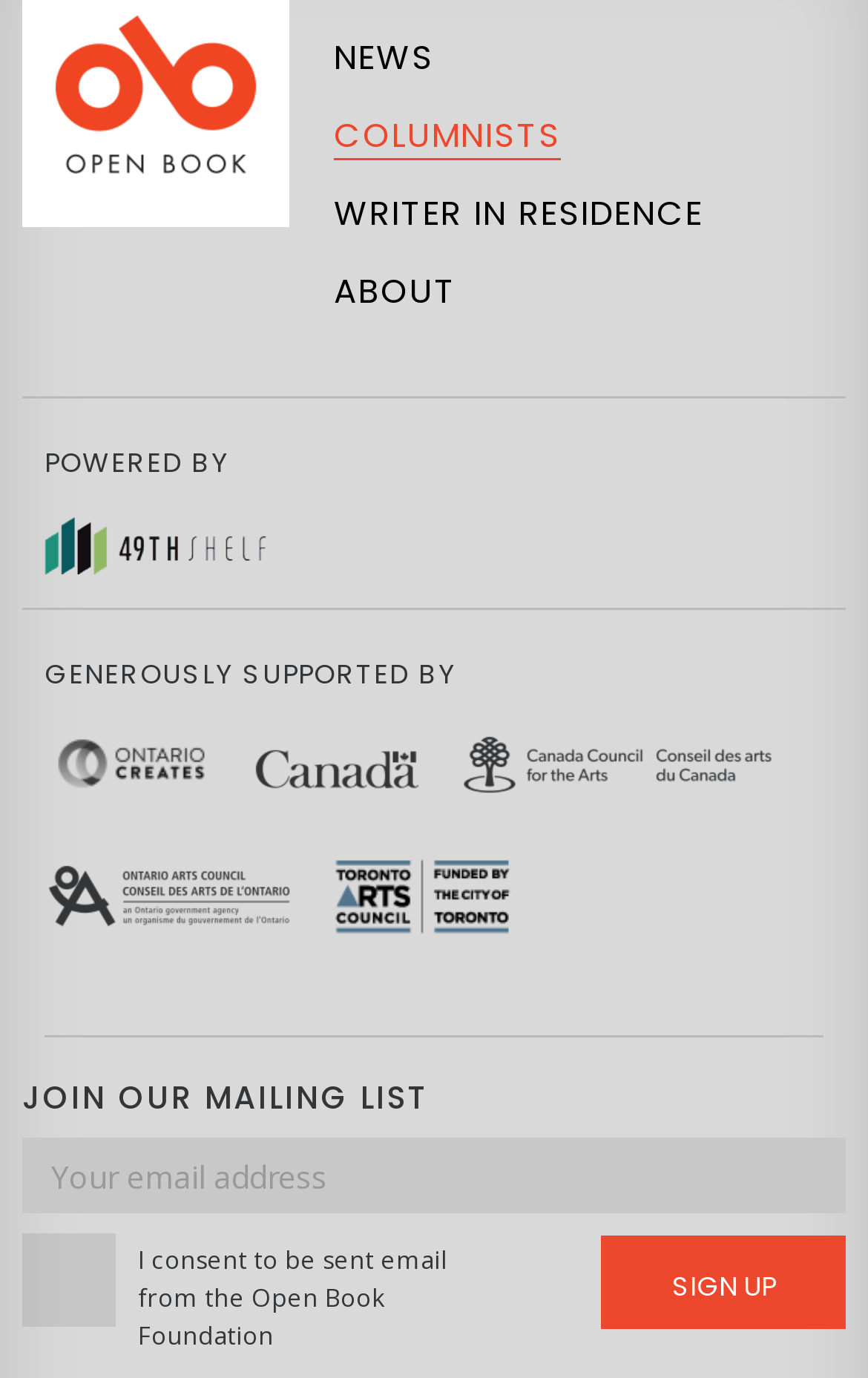Extract the bounding box coordinates for the described element: "Columnists". The coordinates should be represented as four float numbers between 0 and 1: [left, top, right, bottom].

[0.385, 0.081, 0.646, 0.117]